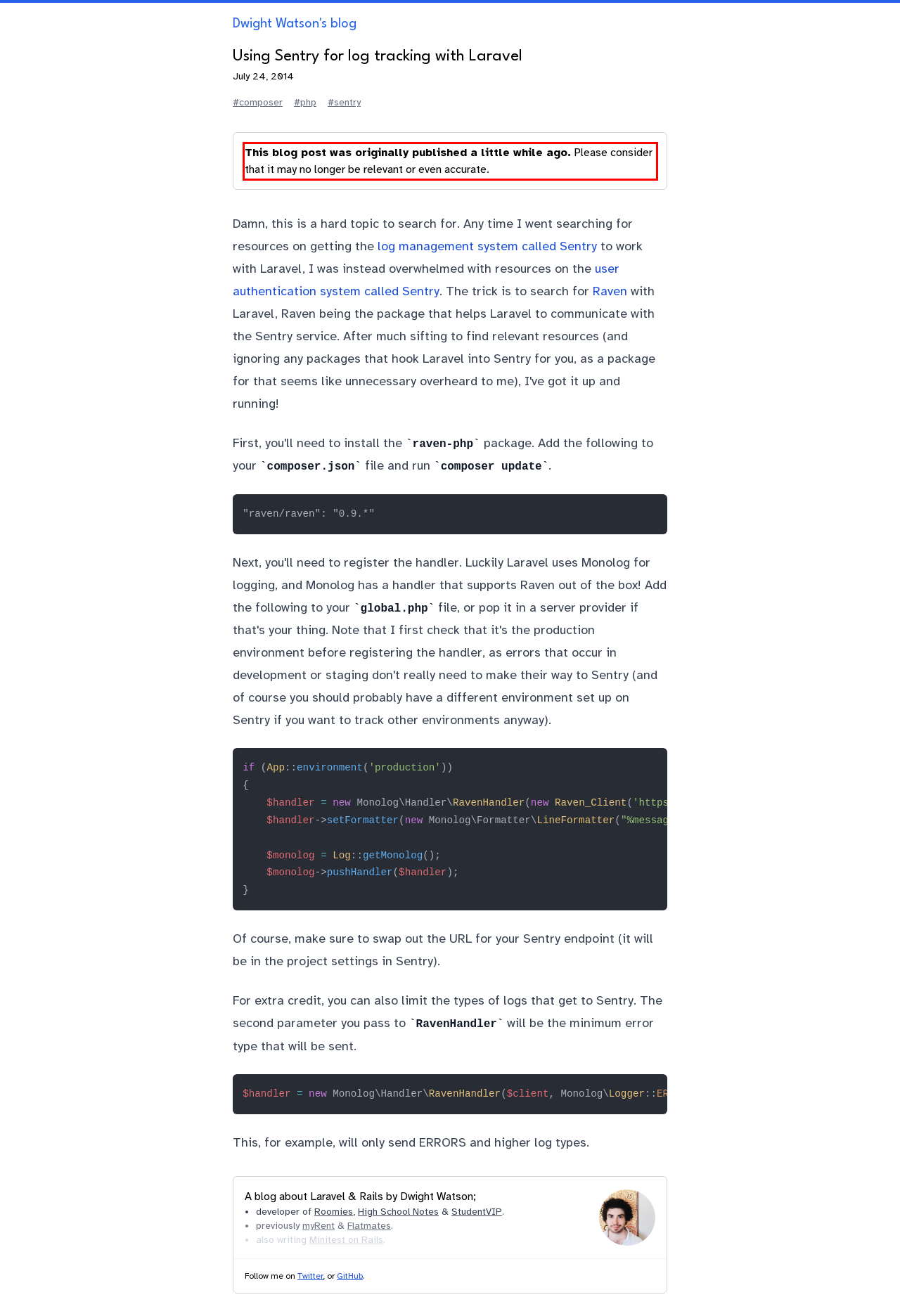Analyze the screenshot of the webpage that features a red bounding box and recognize the text content enclosed within this red bounding box.

This blog post was originally published a little while ago. Please consider that it may no longer be relevant or even accurate.